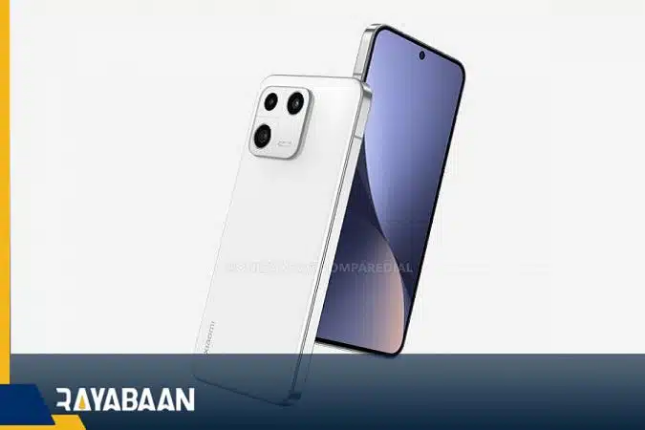How many camera lenses are on the smartphone?
Based on the image, provide your answer in one word or phrase.

dual